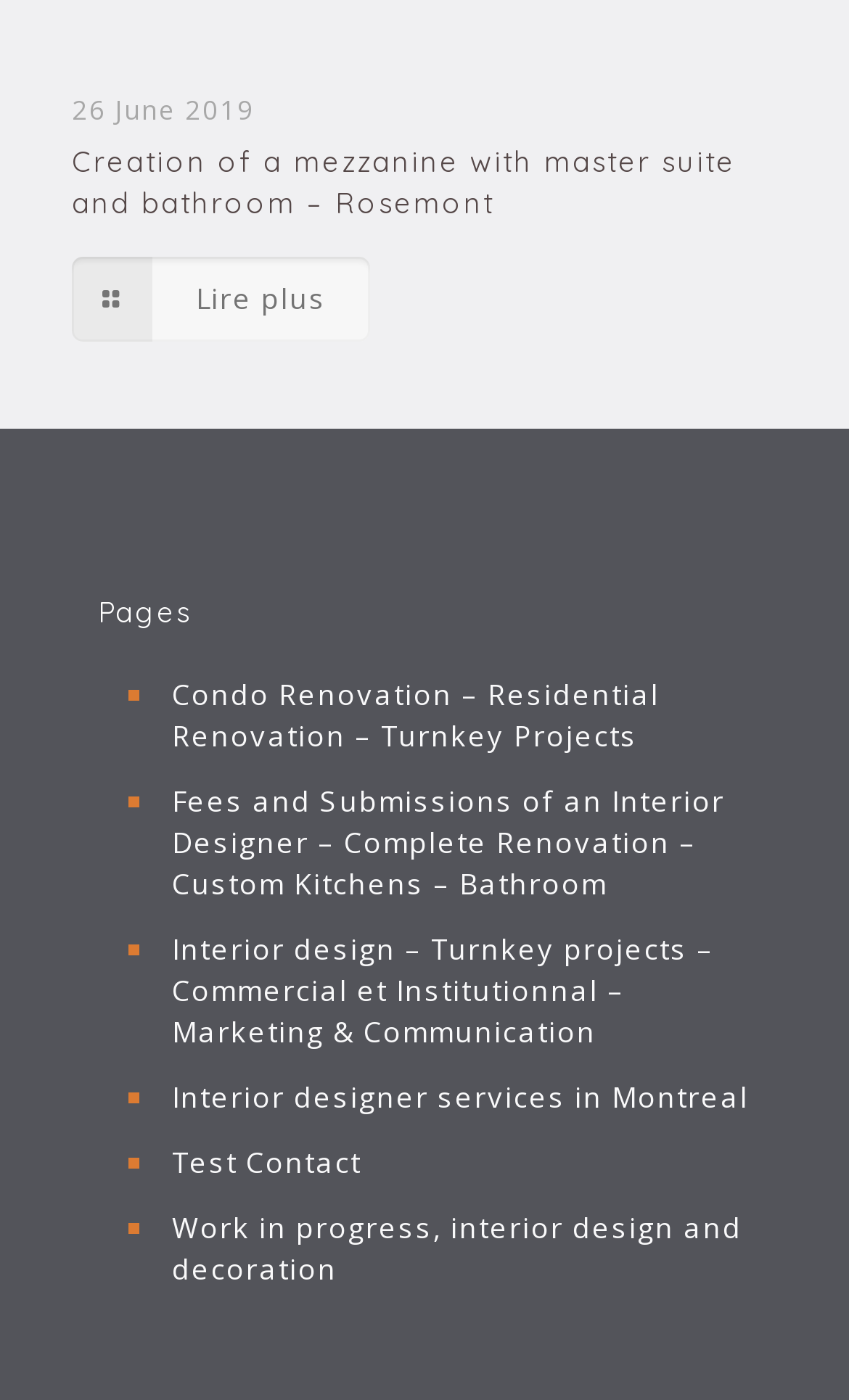Pinpoint the bounding box coordinates of the clickable area necessary to execute the following instruction: "Read more about condo renovation". The coordinates should be given as four float numbers between 0 and 1, namely [left, top, right, bottom].

[0.192, 0.475, 0.885, 0.551]